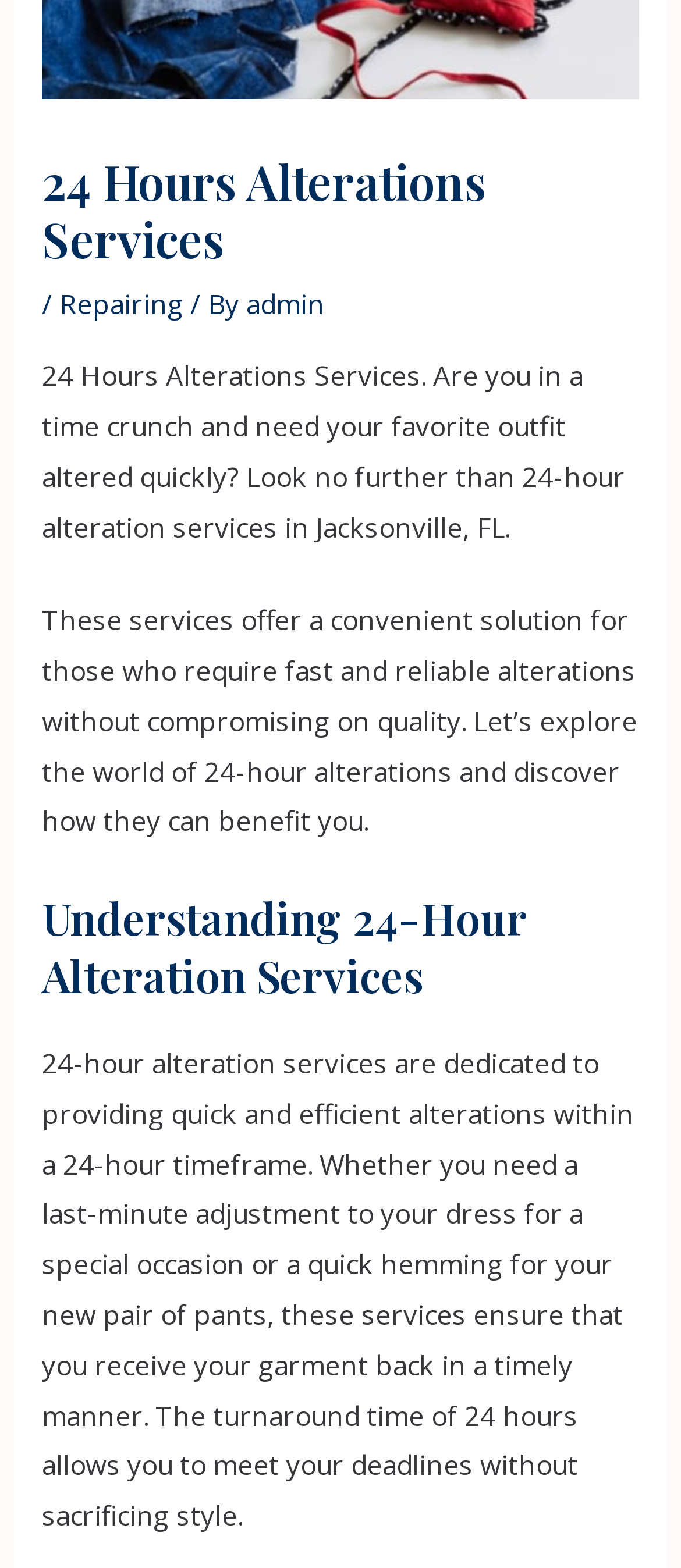Given the description of a UI element: "Repairing", identify the bounding box coordinates of the matching element in the webpage screenshot.

[0.087, 0.182, 0.269, 0.206]